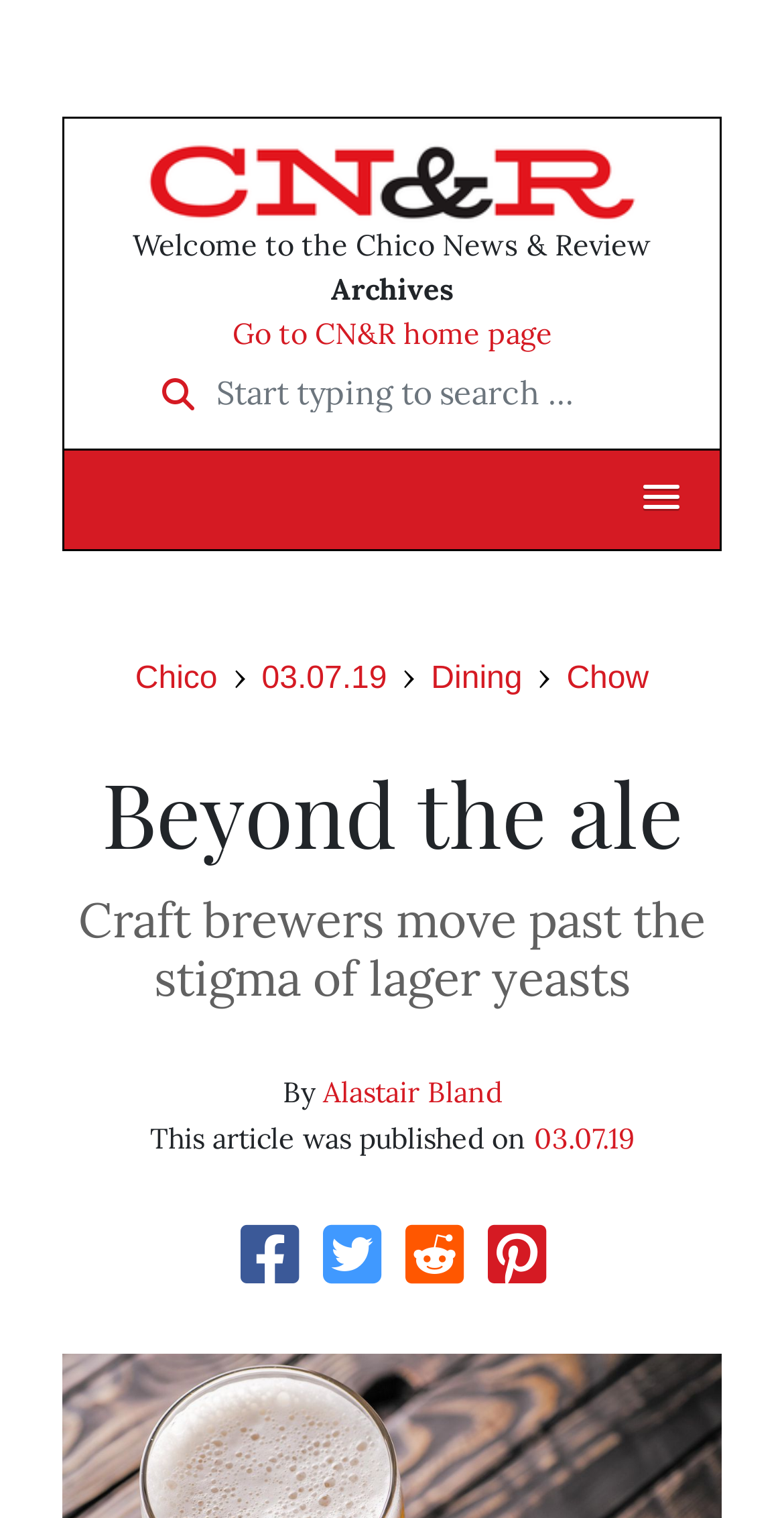Locate the UI element that matches the description Go to CN&R home page in the webpage screenshot. Return the bounding box coordinates in the format (top-left x, top-left y, bottom-right x, bottom-right y), with values ranging from 0 to 1.

[0.296, 0.207, 0.704, 0.231]